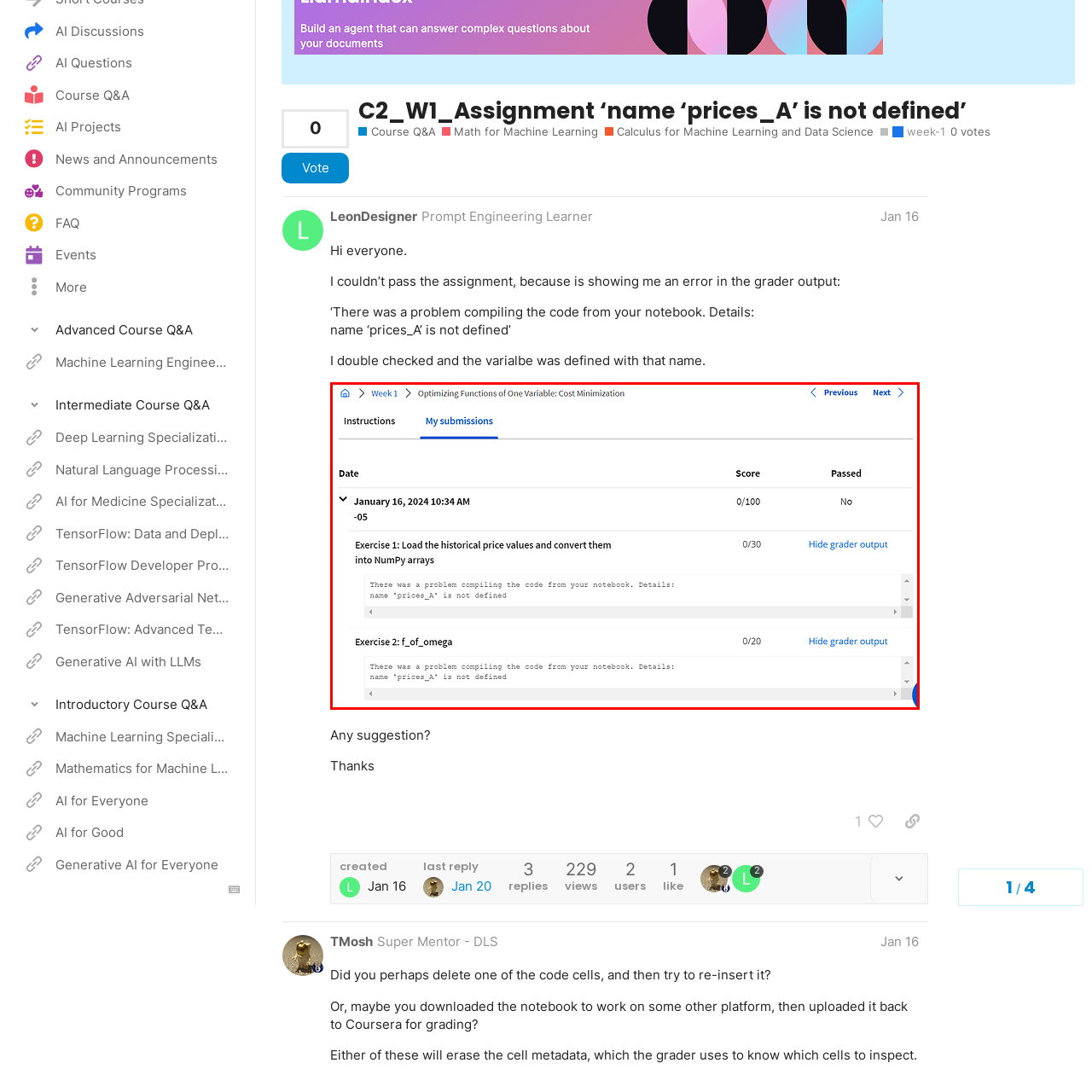Focus on the portion of the image highlighted in red and deliver a detailed explanation for the following question: What is the score for the first exercise?

The score for the first exercise is displayed on the submission interface, indicating that the user received 0 points out of a total of 30 points, likely due to the compilation error related to the undefined variable 'prices_A'.